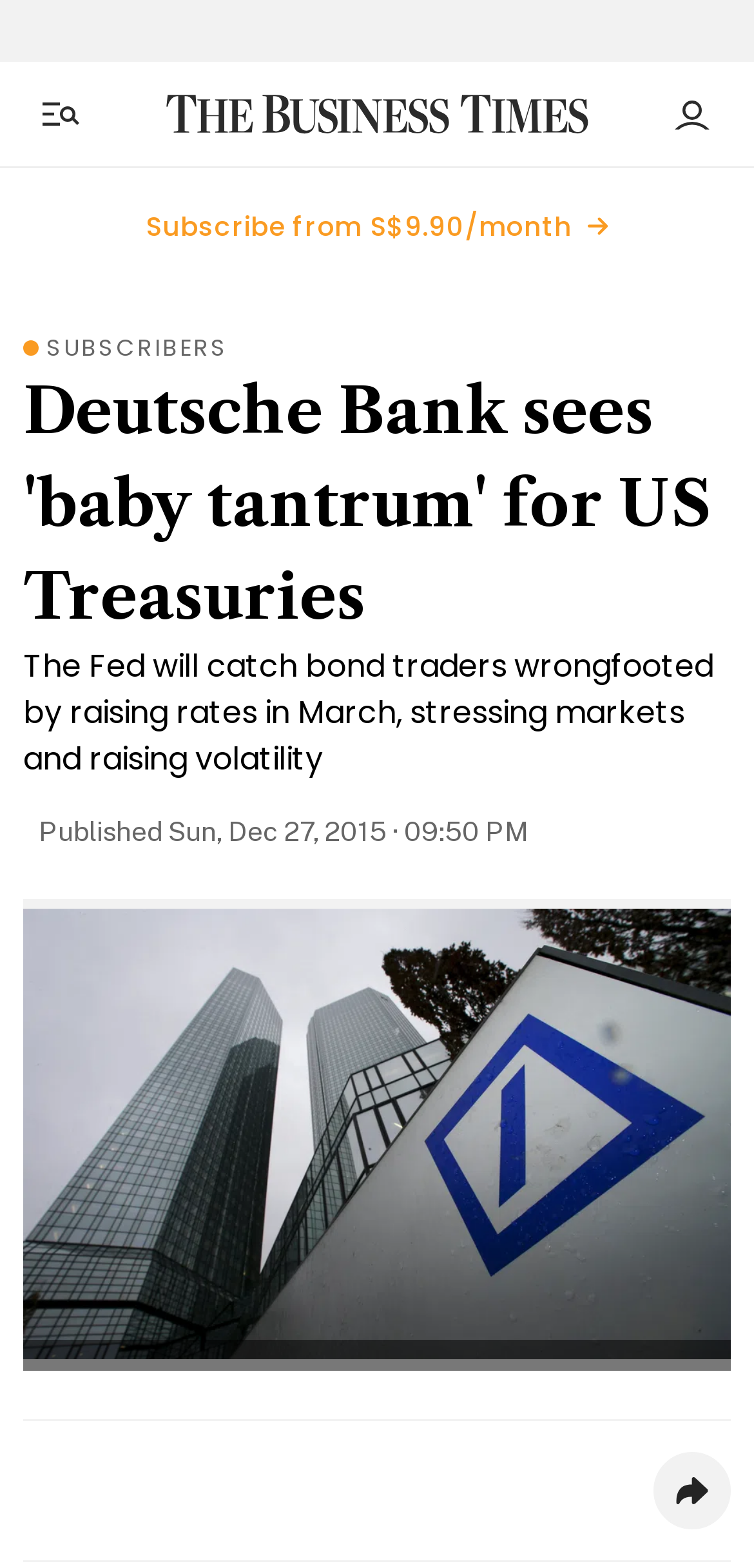What is the topic of the article?
Analyze the image and provide a thorough answer to the question.

I determined the answer by reading the heading of the article, which mentions 'Deutsche Bank sees baby tantrum for US Treasuries', indicating that the topic of the article is related to US Treasuries.